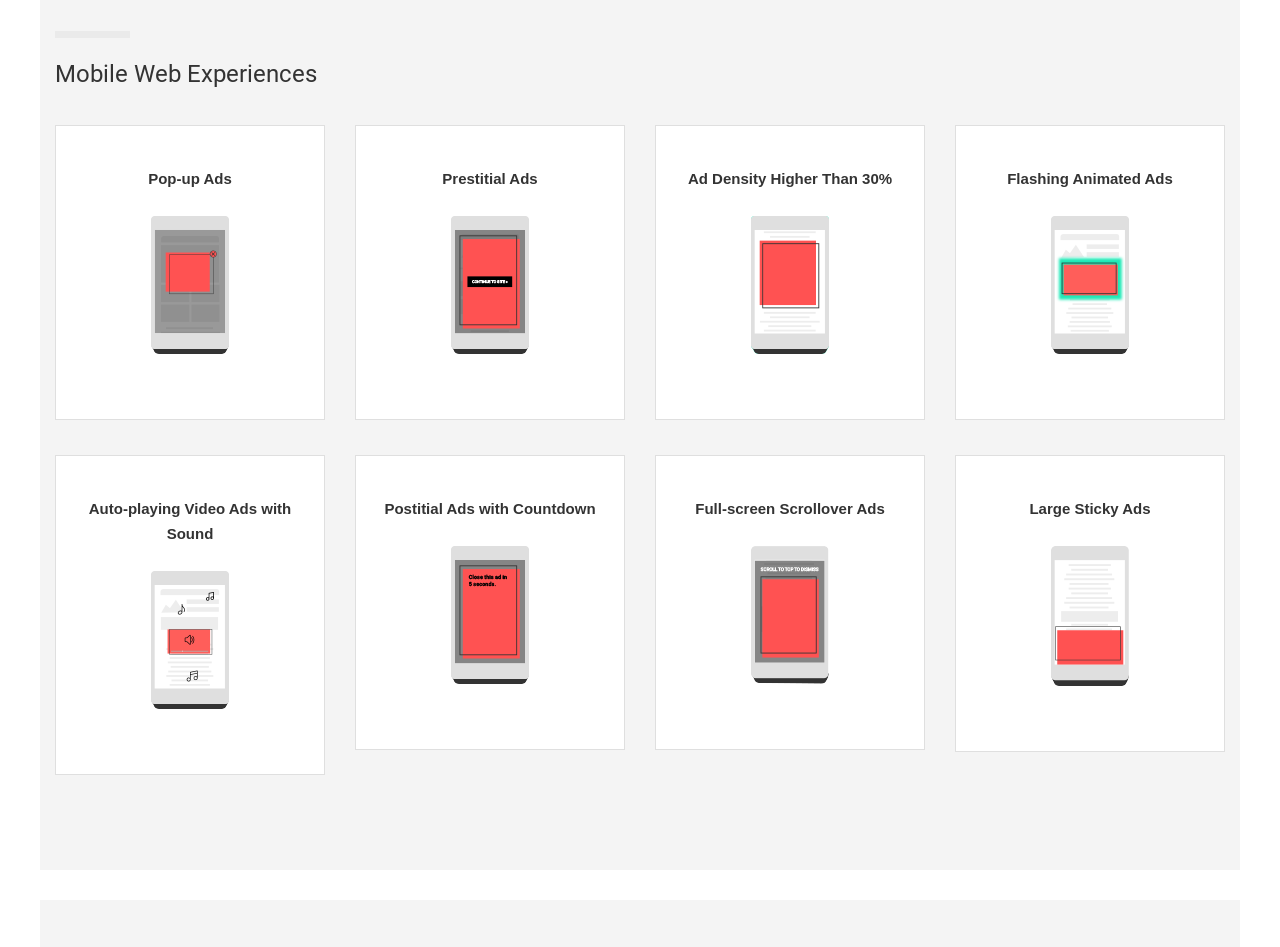What is the theme of the annotated text about 'La Gazette de la Grande Ile'?
Please provide a single word or phrase as your answer based on the image.

Environment